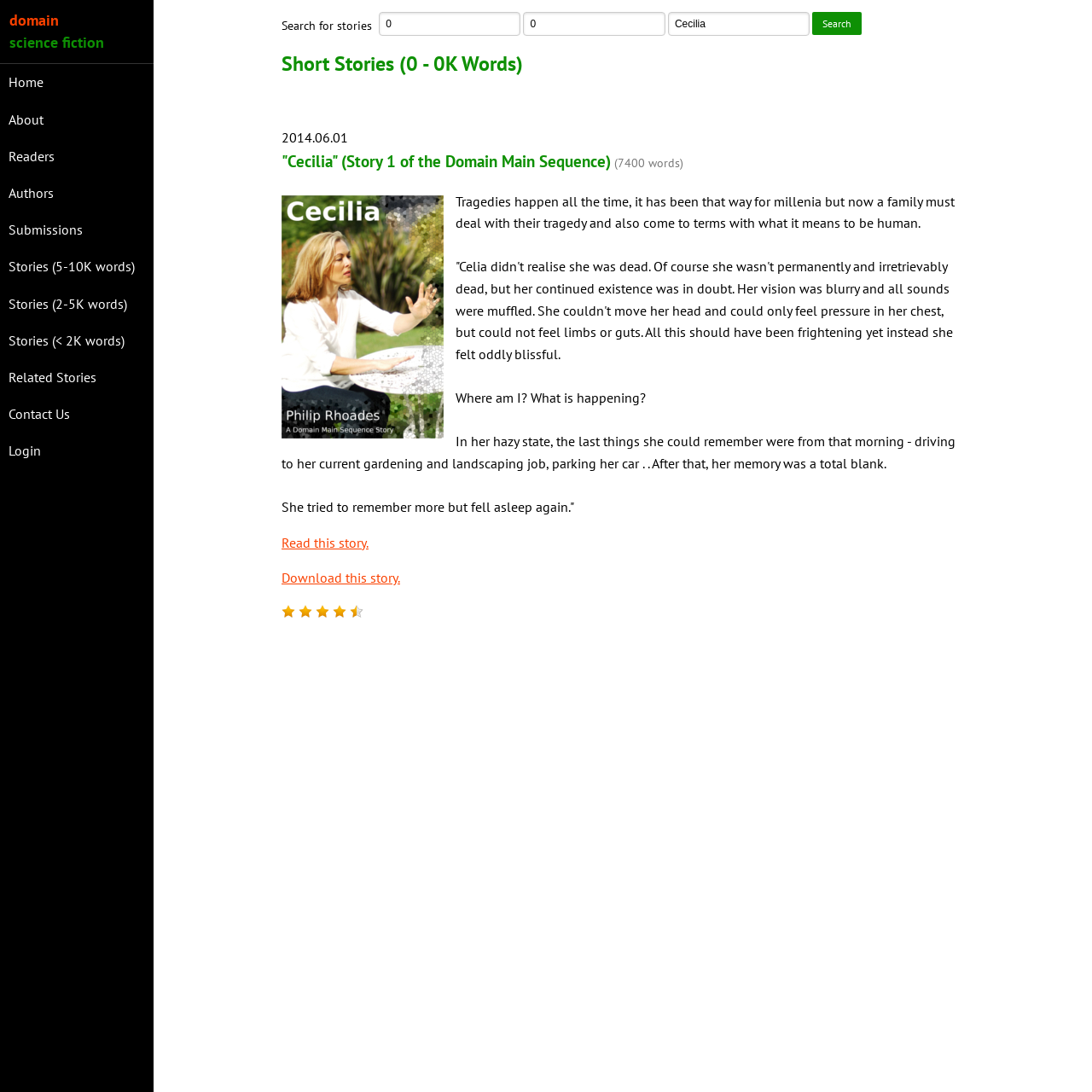Find the bounding box coordinates for the UI element whose description is: "Stories (< 2K words)". The coordinates should be four float numbers between 0 and 1, in the format [left, top, right, bottom].

[0.0, 0.295, 0.141, 0.328]